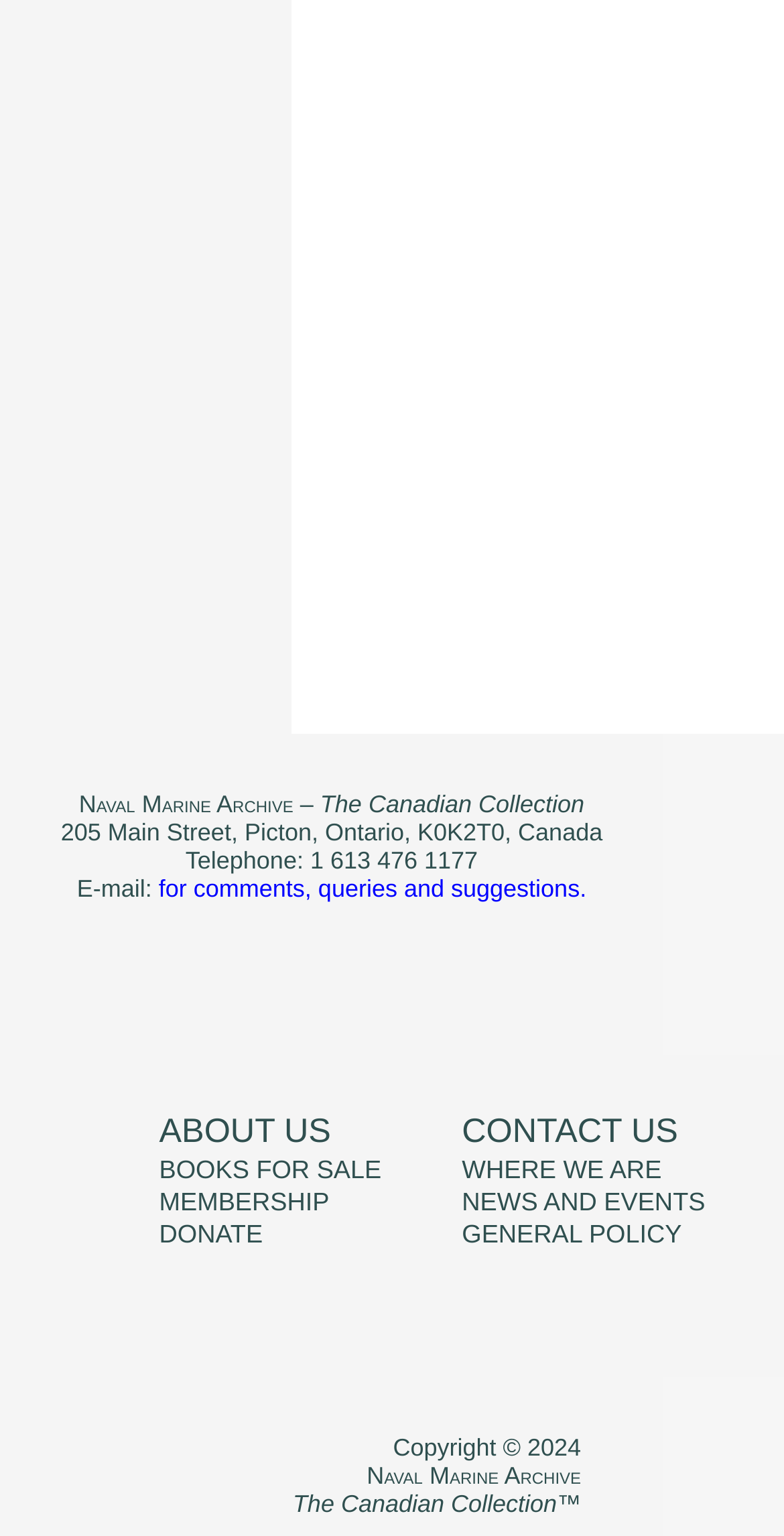Please answer the following question using a single word or phrase: 
What is the name of the collection?

The Canadian Collection